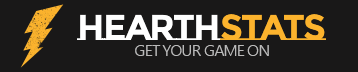What is the tagline accompanying the logo?
Based on the image, give a one-word or short phrase answer.

GET YOUR GAME ON